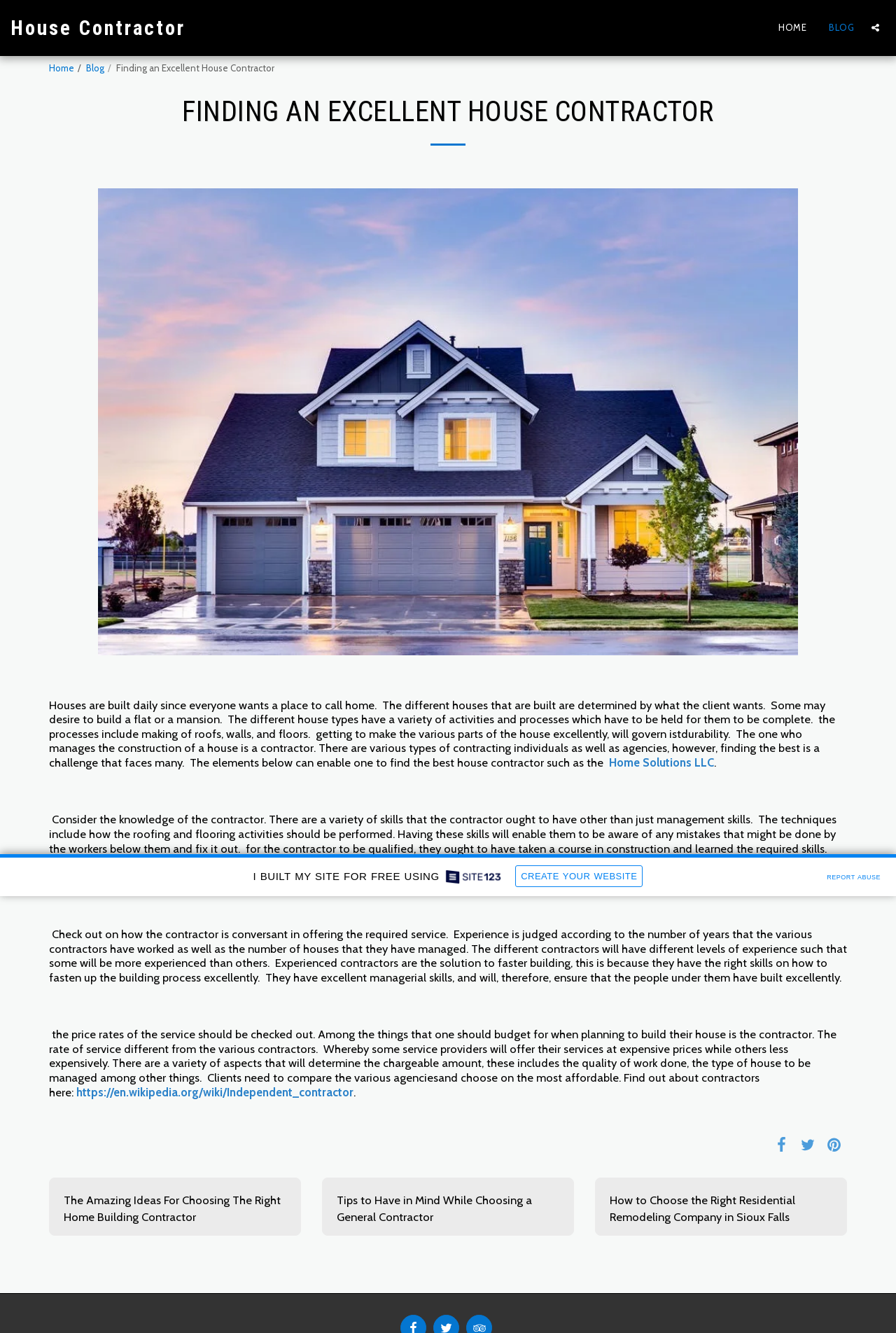What is the main topic of this webpage?
Observe the image and answer the question with a one-word or short phrase response.

House Contractor